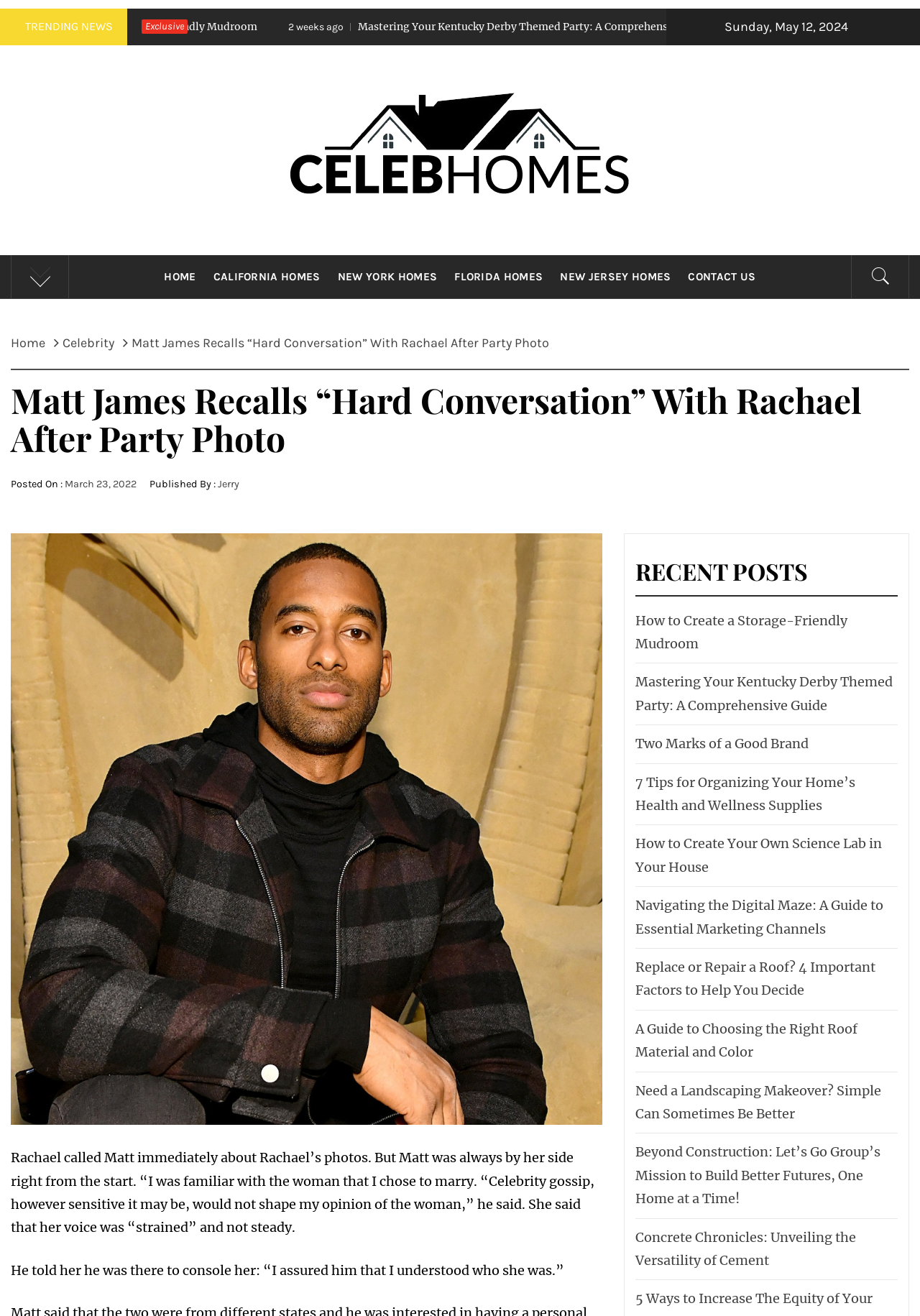Specify the bounding box coordinates for the region that must be clicked to perform the given instruction: "Click on the 'Mastering Your Kentucky Derby Themed Party: A Comprehensive Guide' link".

[0.186, 0.015, 0.657, 0.026]